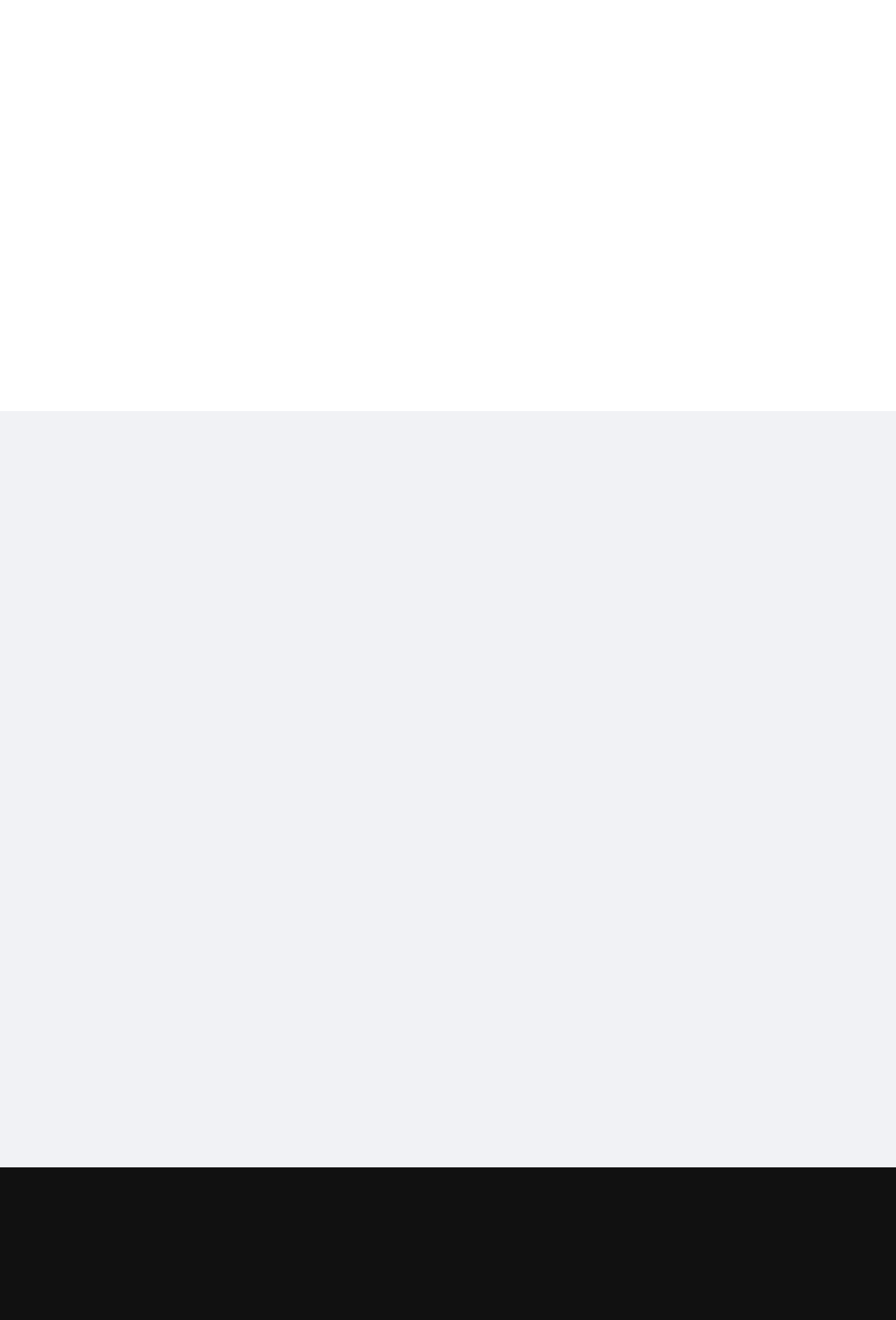Locate the bounding box of the user interface element based on this description: "Terms of Use".

[0.527, 0.575, 0.6, 0.585]